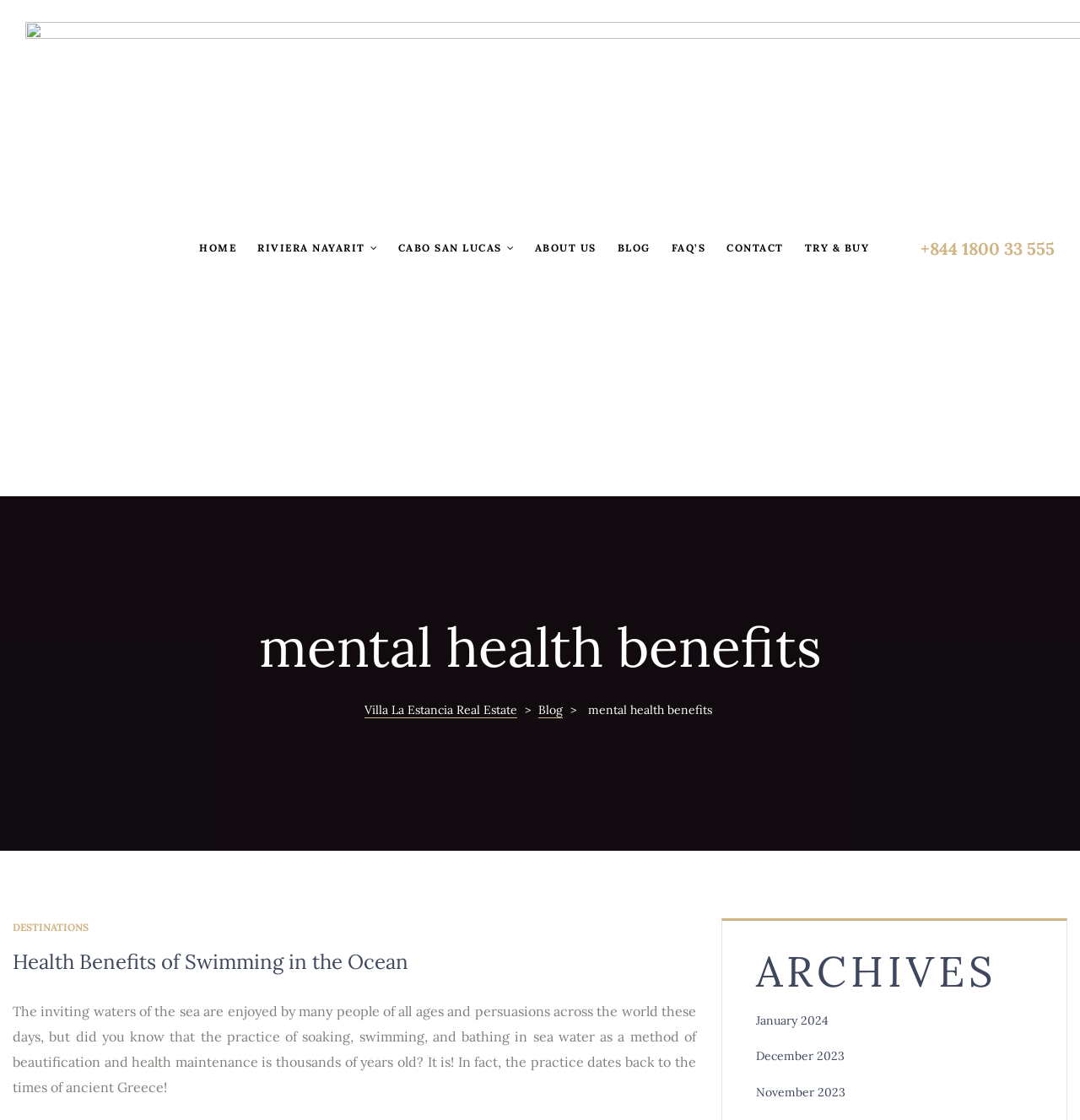Answer briefly with one word or phrase:
What is the latest archive month listed?

January 2024